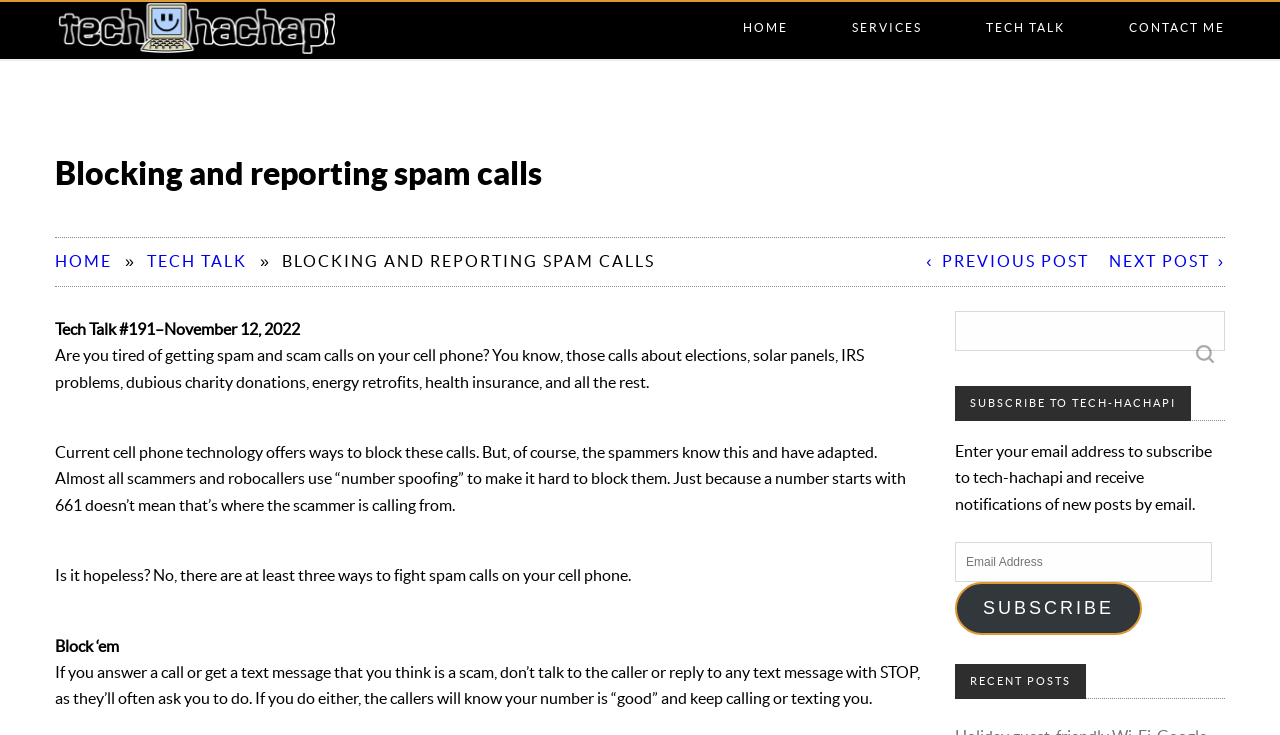What can you do with the search bar?
Give a detailed response to the question by analyzing the screenshot.

The search bar is located at the bottom of the webpage, and it allows users to search for specific posts on the website. The search bar has a label 'Search for:' and a button 'Search' next to it, indicating that users can enter keywords to find relevant posts.